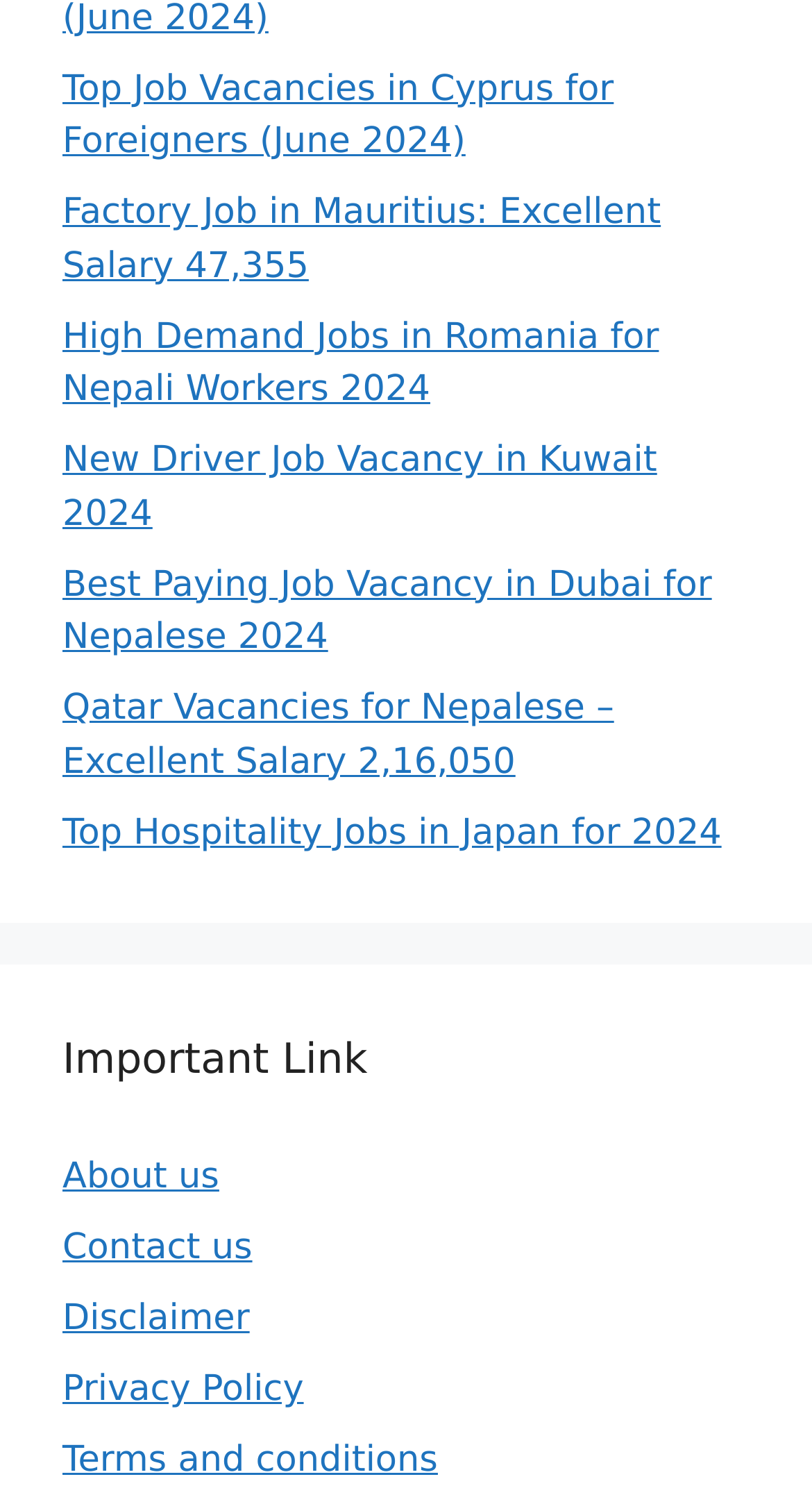Find the bounding box coordinates of the clickable area required to complete the following action: "Learn about the company".

[0.077, 0.778, 0.27, 0.806]